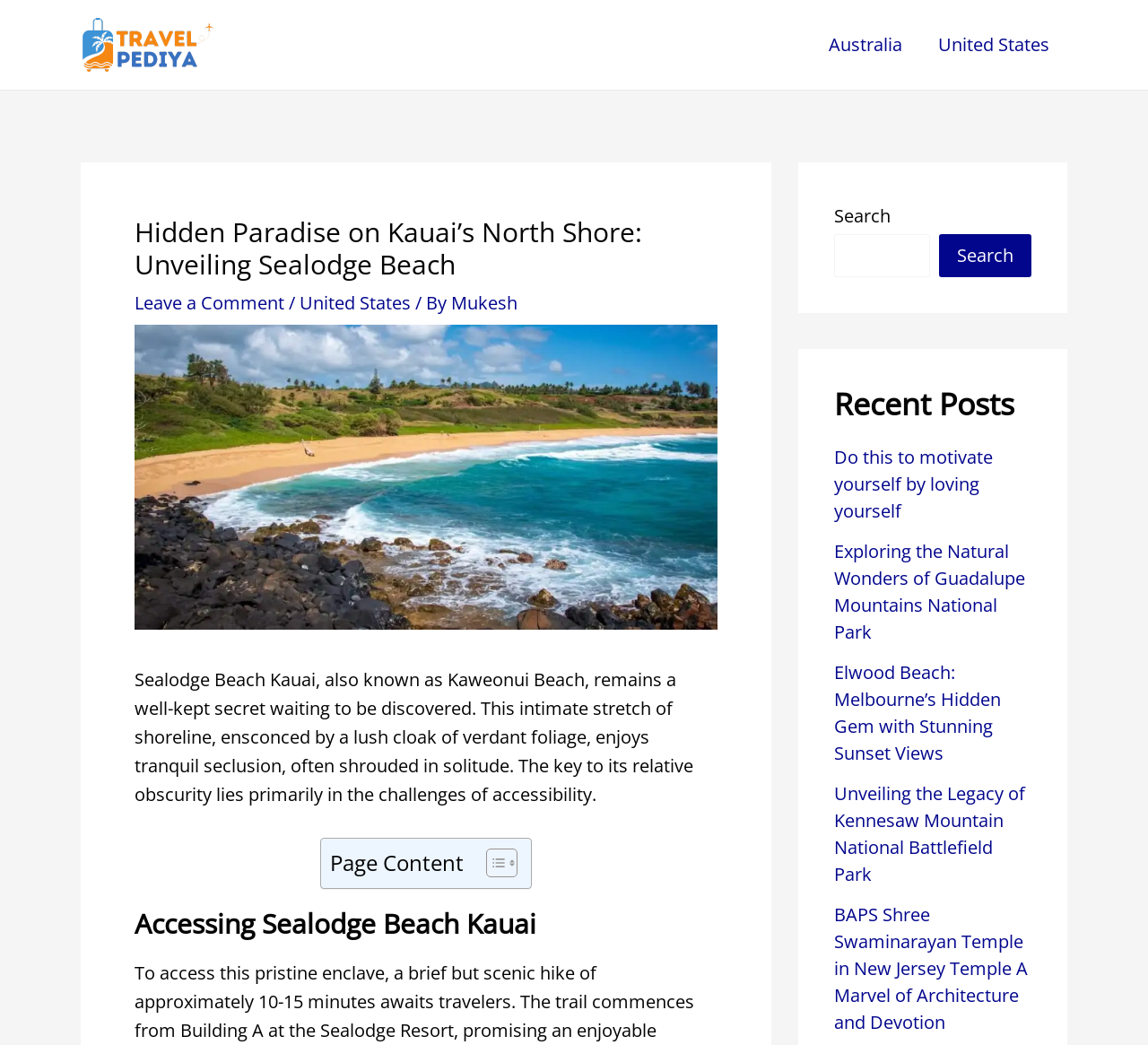Calculate the bounding box coordinates of the UI element given the description: "United States".

[0.802, 0.009, 0.93, 0.077]